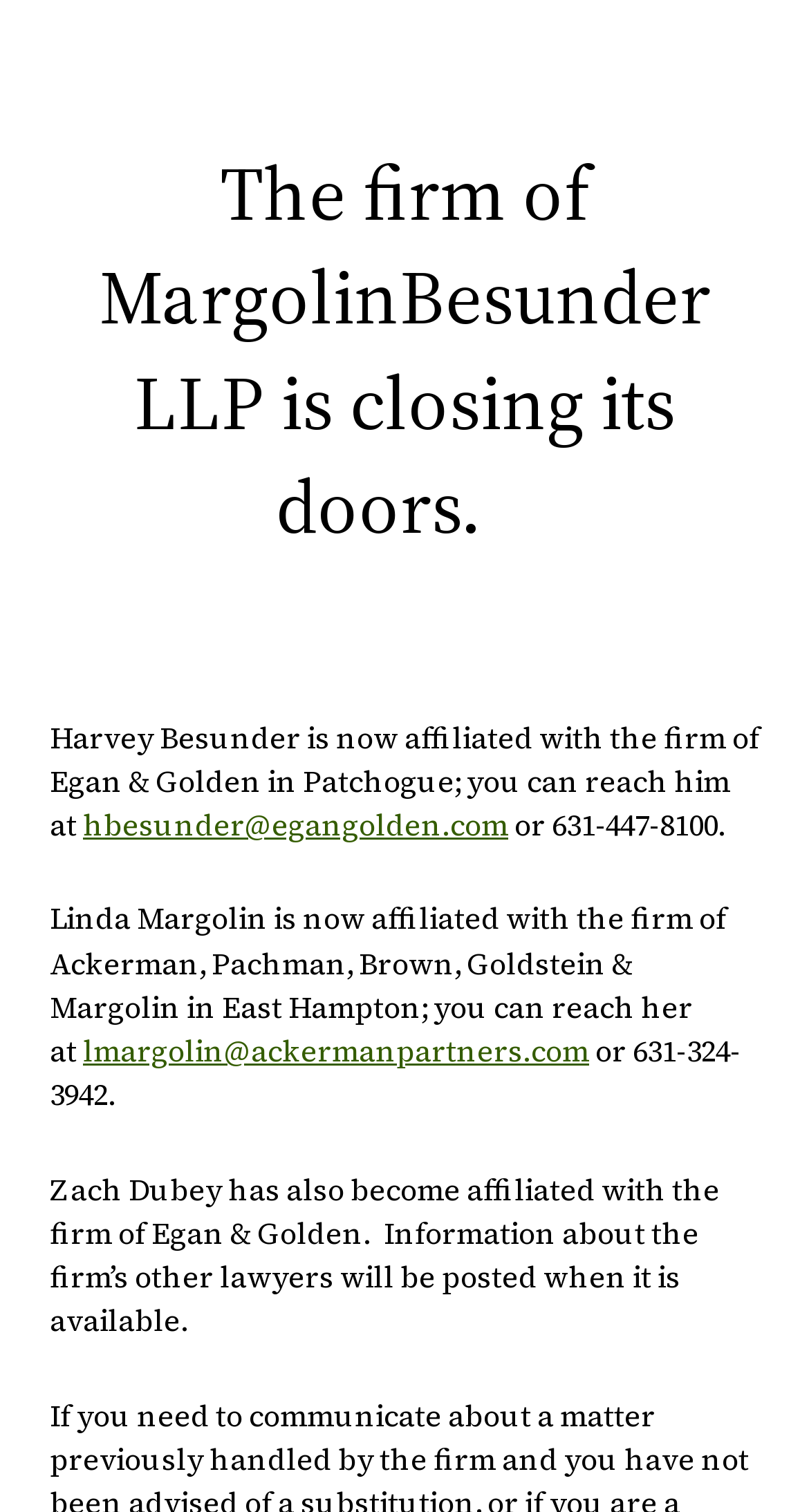What is Zach Dubey affiliated with now?
Could you give a comprehensive explanation in response to this question?

The webpage mentions that Zach Dubey has also become affiliated with the firm of Egan & Golden, as stated in the StaticText element.